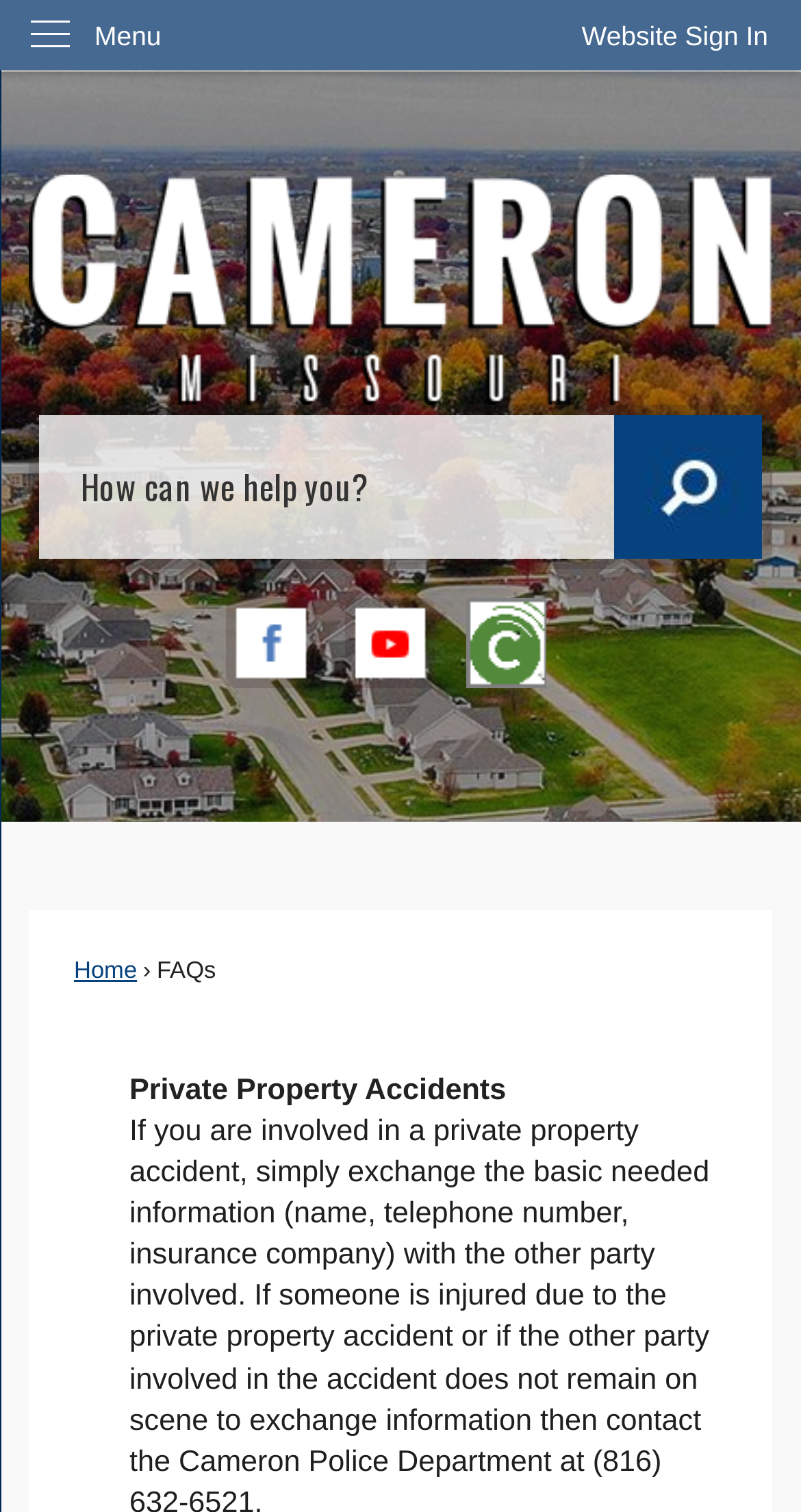Kindly provide the bounding box coordinates of the section you need to click on to fulfill the given instruction: "Go to FAQs page".

[0.196, 0.634, 0.269, 0.65]